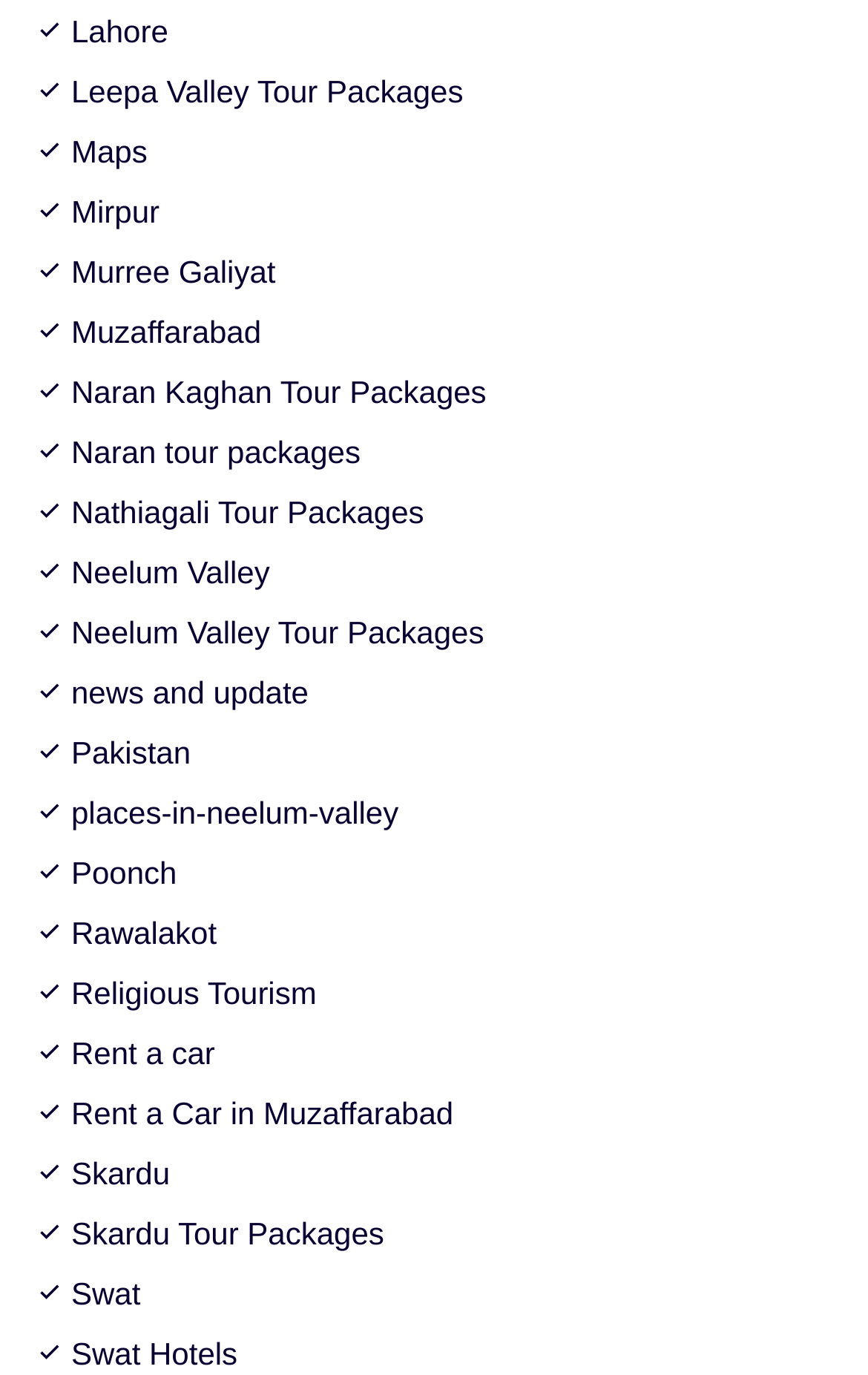Find the bounding box coordinates of the clickable region needed to perform the following instruction: "Explore Neelum Valley". The coordinates should be provided as four float numbers between 0 and 1, i.e., [left, top, right, bottom].

[0.038, 0.403, 0.311, 0.429]